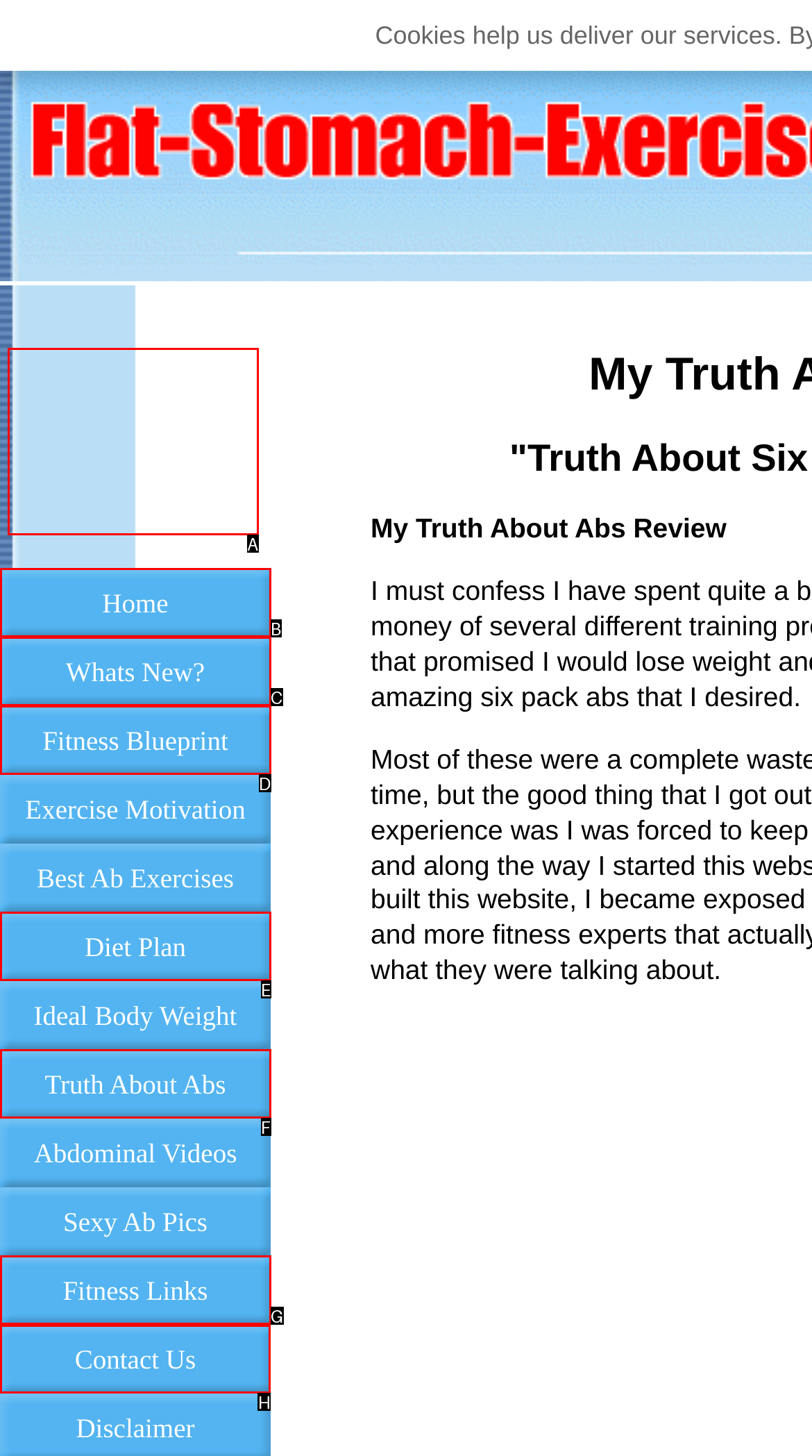Select the appropriate letter to fulfill the given instruction: contact us
Provide the letter of the correct option directly.

H